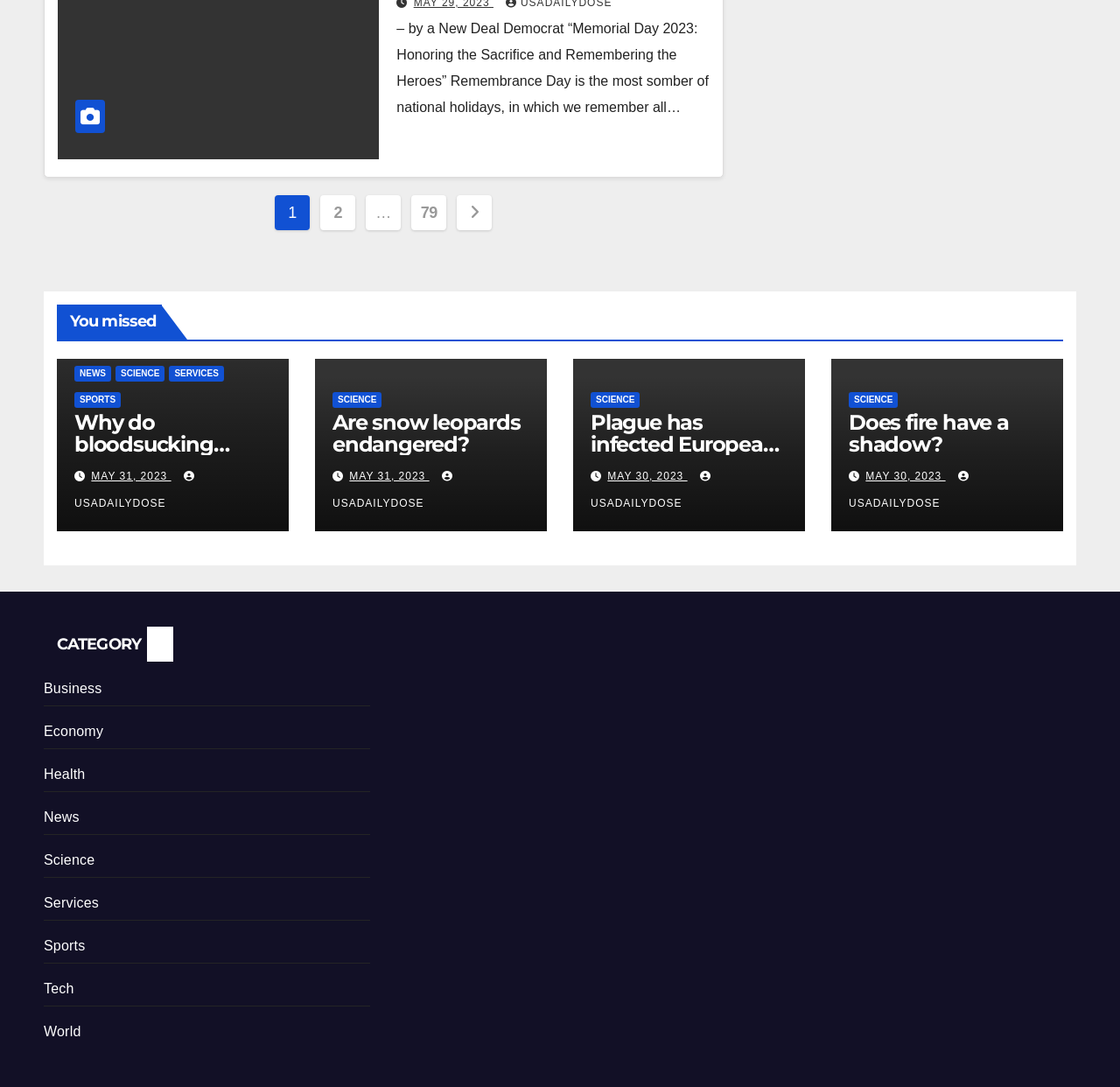Identify the bounding box coordinates of the part that should be clicked to carry out this instruction: "Read the article 'Why do bloodsucking animals feast on blood?'".

[0.066, 0.376, 0.214, 0.46]